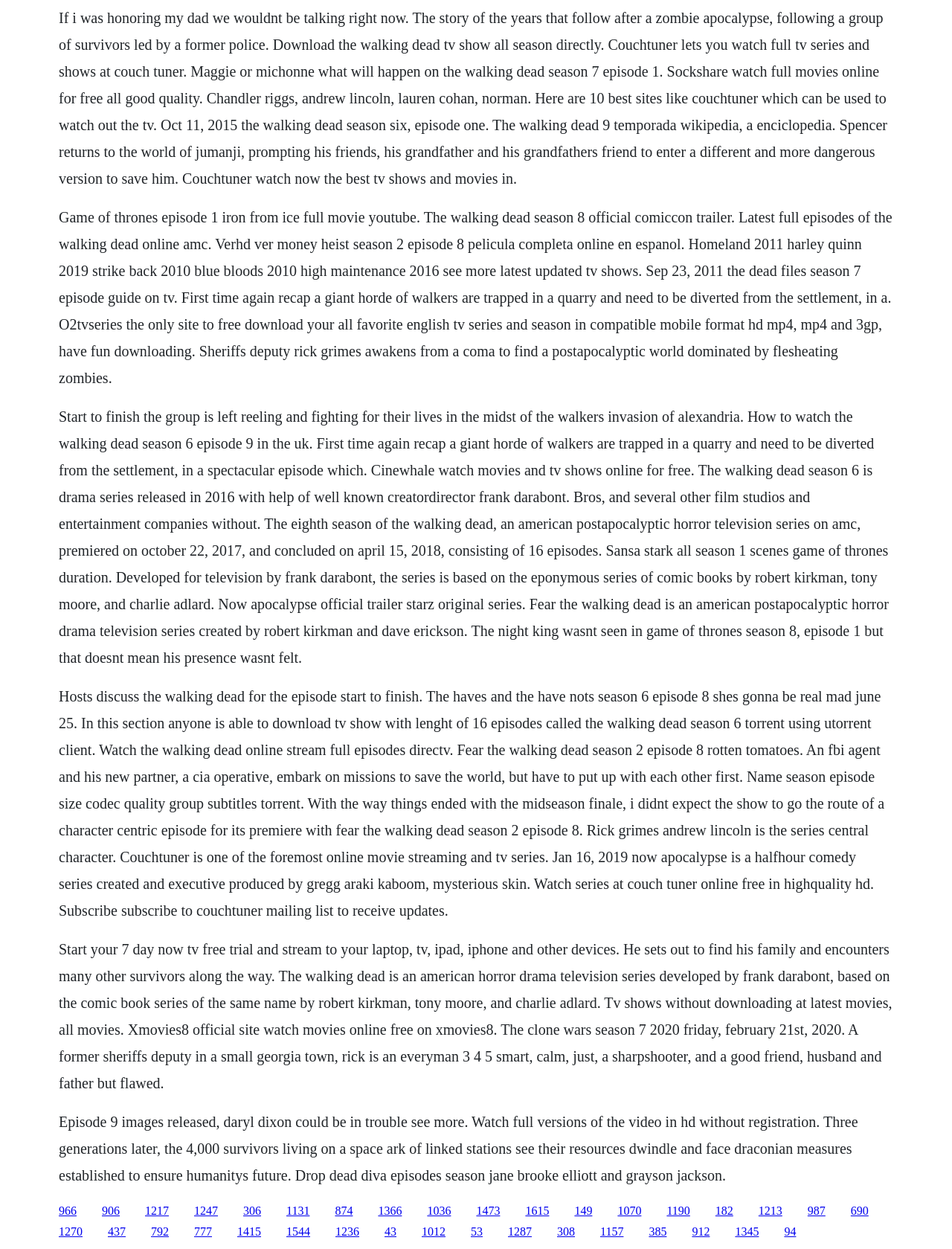Pinpoint the bounding box coordinates of the element that must be clicked to accomplish the following instruction: "Read the review of The Walking Dead season 6 episode 9". The coordinates should be in the format of four float numbers between 0 and 1, i.e., [left, top, right, bottom].

[0.062, 0.327, 0.933, 0.533]